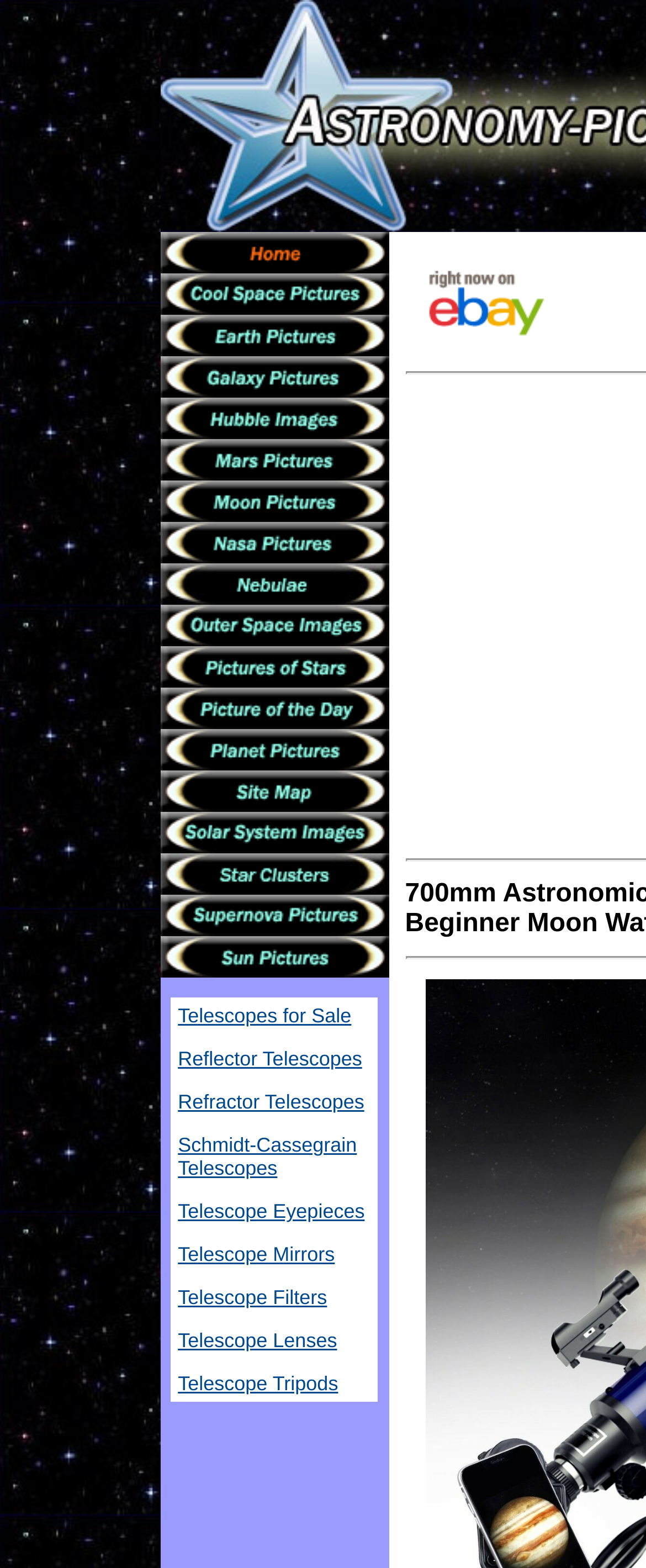What type of content is displayed in the LayoutTableCell with bounding box coordinates [0.627, 0.159, 0.943, 0.23]?
Please provide a single word or phrase in response based on the screenshot.

Unknown